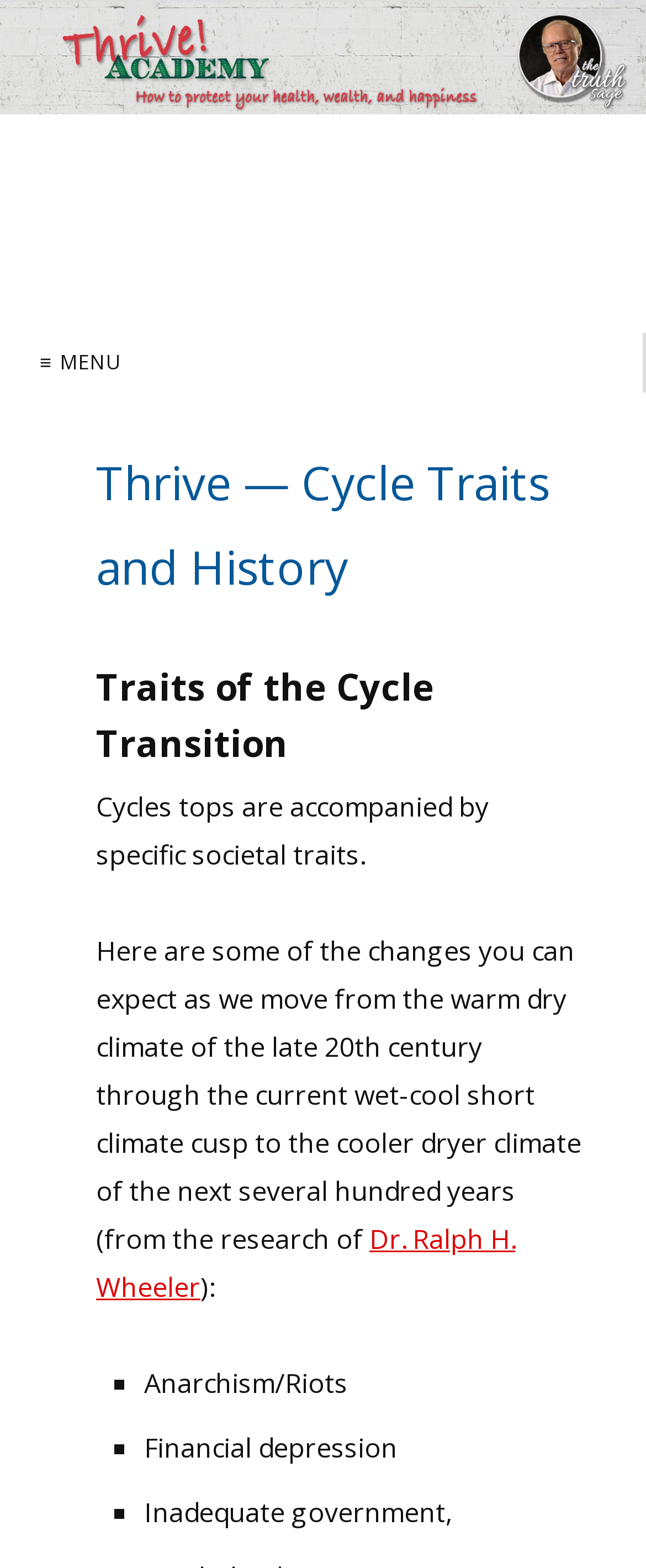Identify and extract the heading text of the webpage.

Thrive — Cycle Traits and History